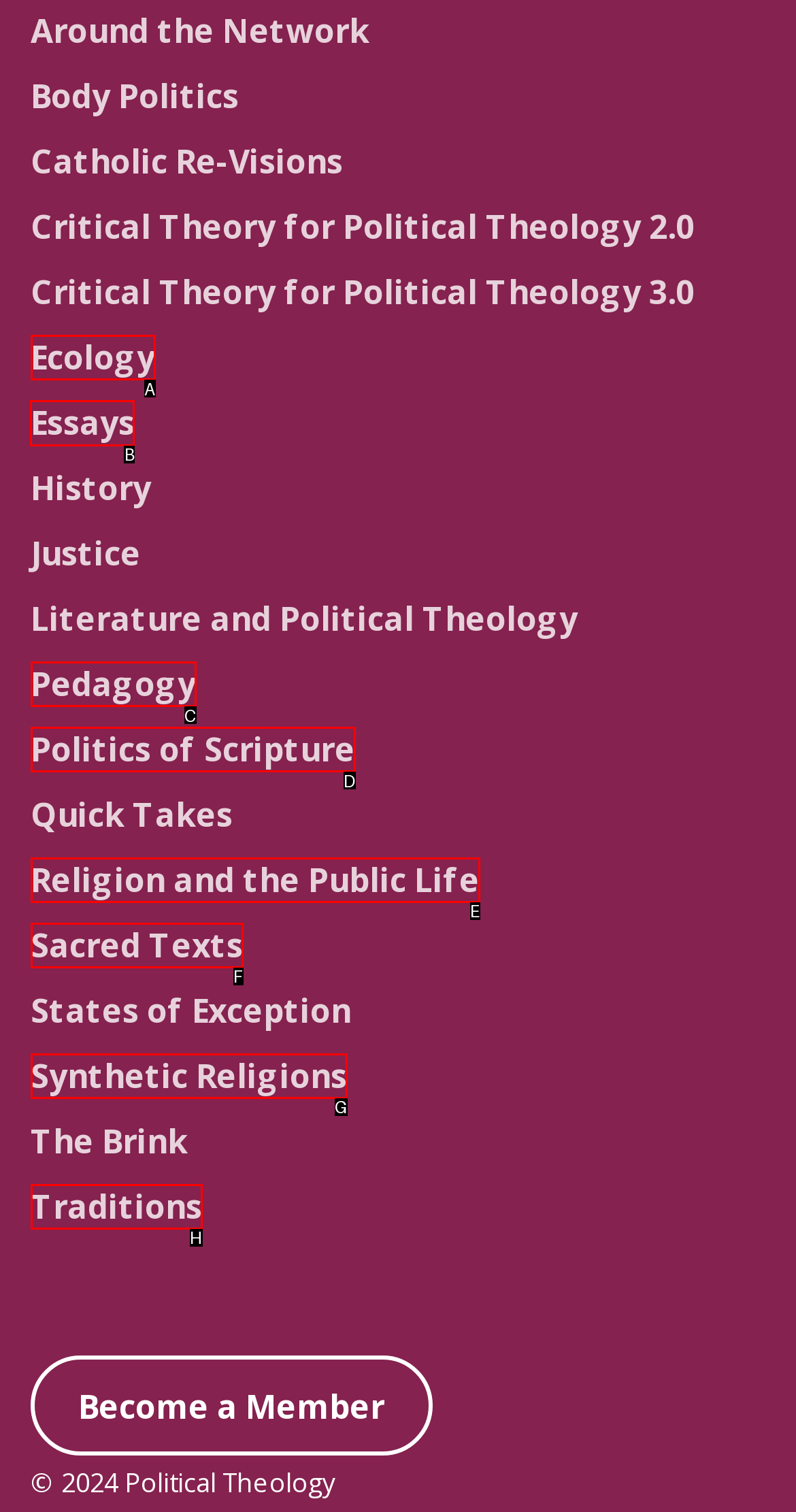Choose the letter of the element that should be clicked to complete the task: explore Essays
Answer with the letter from the possible choices.

B